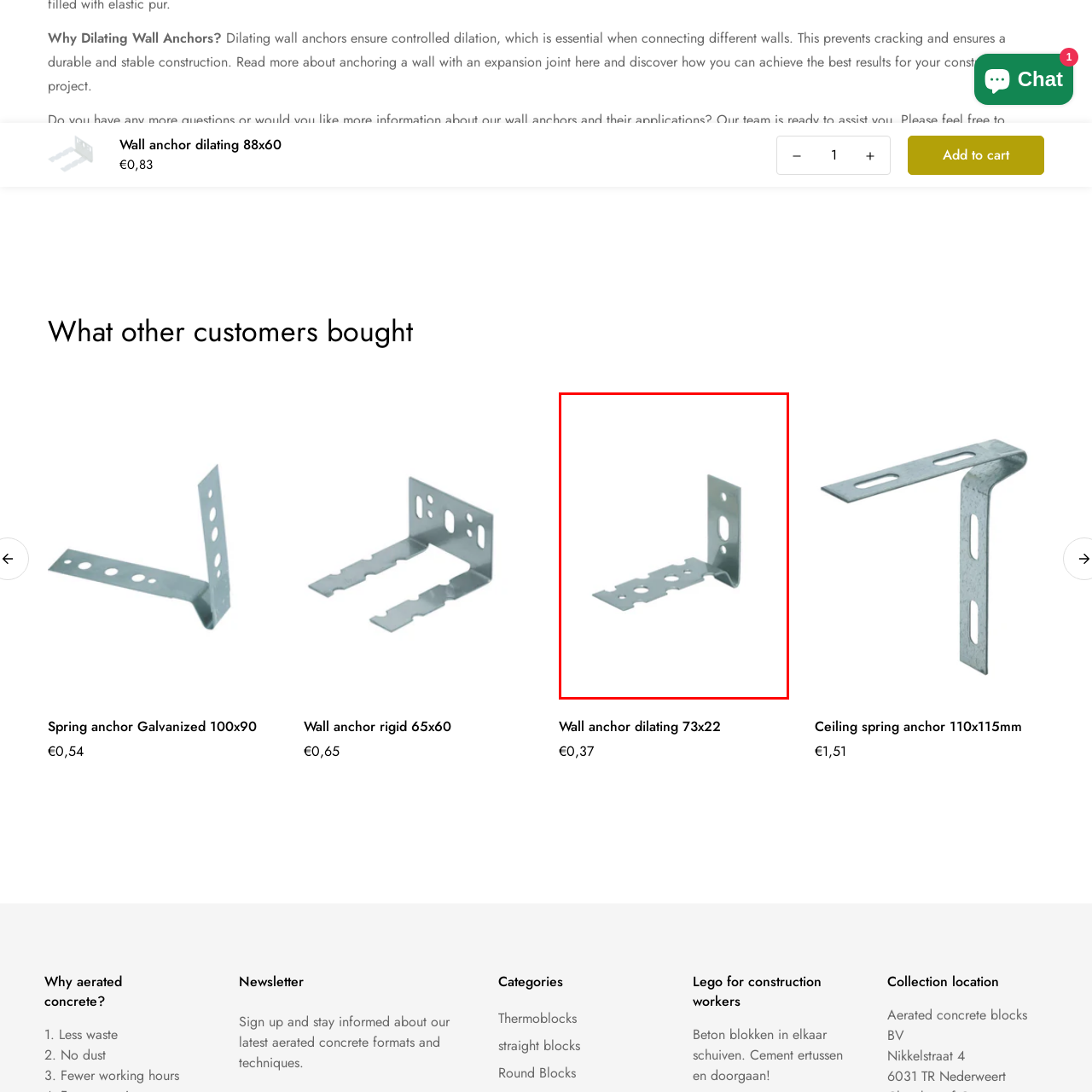Craft an in-depth description of the visual elements captured within the red box.

This image features a chrome-plated wall anchor dilating 73x22, designed for secure and durable anchoring in various construction applications. Its robust design includes several pre-drilled holes for easy installation, allowing it to support heavy loads effectively. Ideal for use in both indoor and outdoor settings, this anchor ensures stability and prevents wall cracking by providing controlled expansion. This product is commonly used in construction and home improvement projects, facilitating the connection of different wall types efficiently.